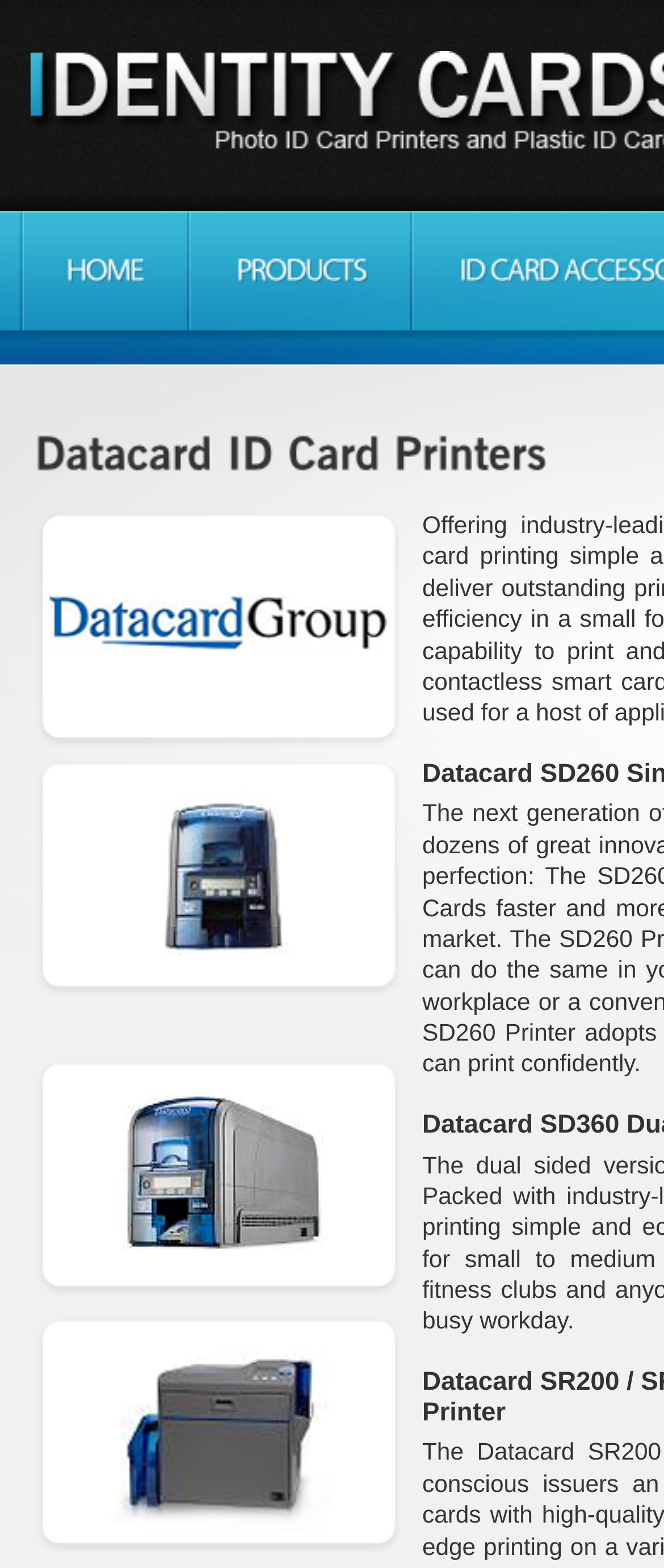Provide your answer to the question using just one word or phrase: What type of users may be interested in this webpage?

Businesses or organizations